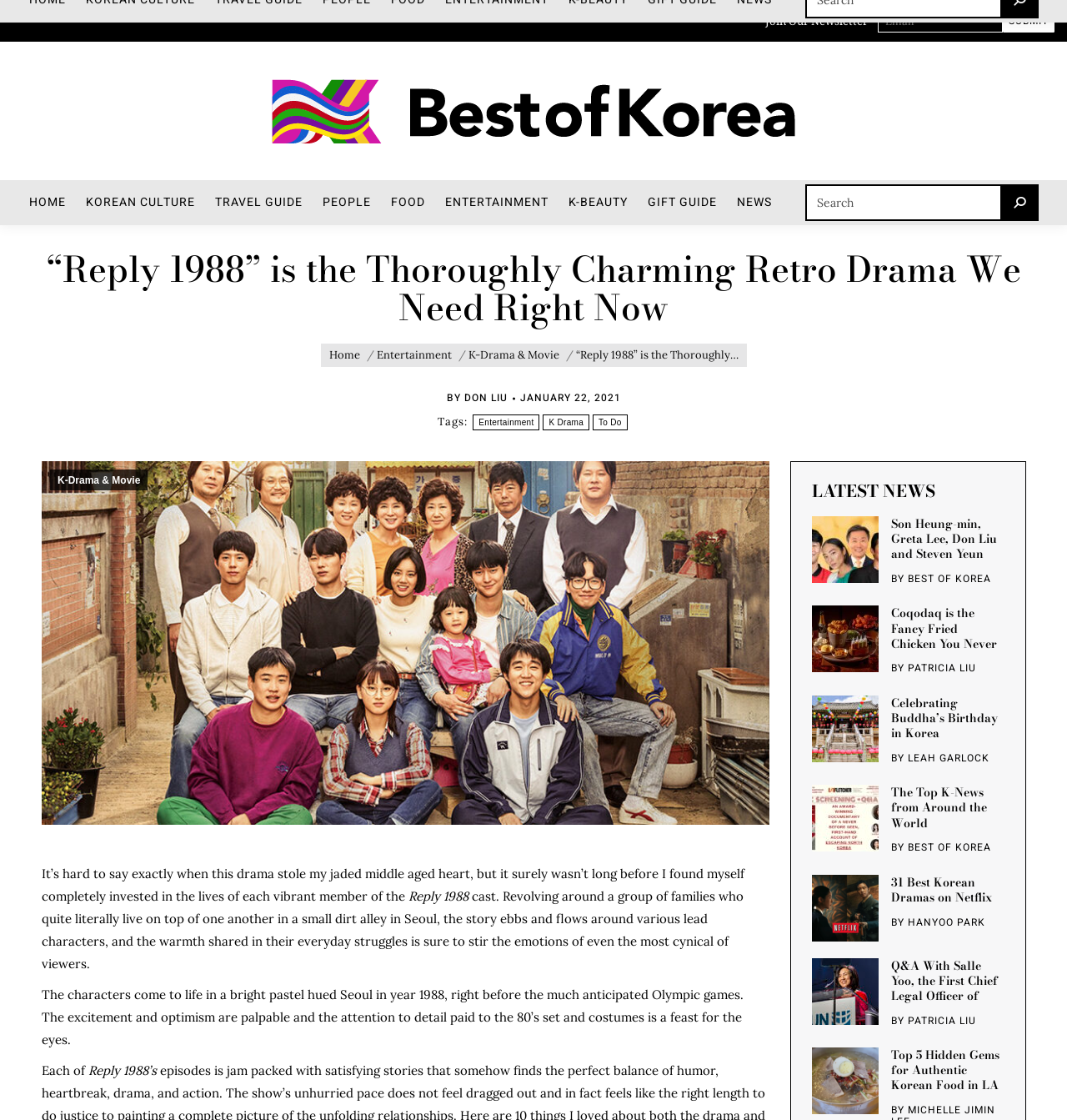Specify the bounding box coordinates of the region I need to click to perform the following instruction: "Search for something". The coordinates must be four float numbers in the range of 0 to 1, i.e., [left, top, right, bottom].

[0.754, 0.165, 0.973, 0.197]